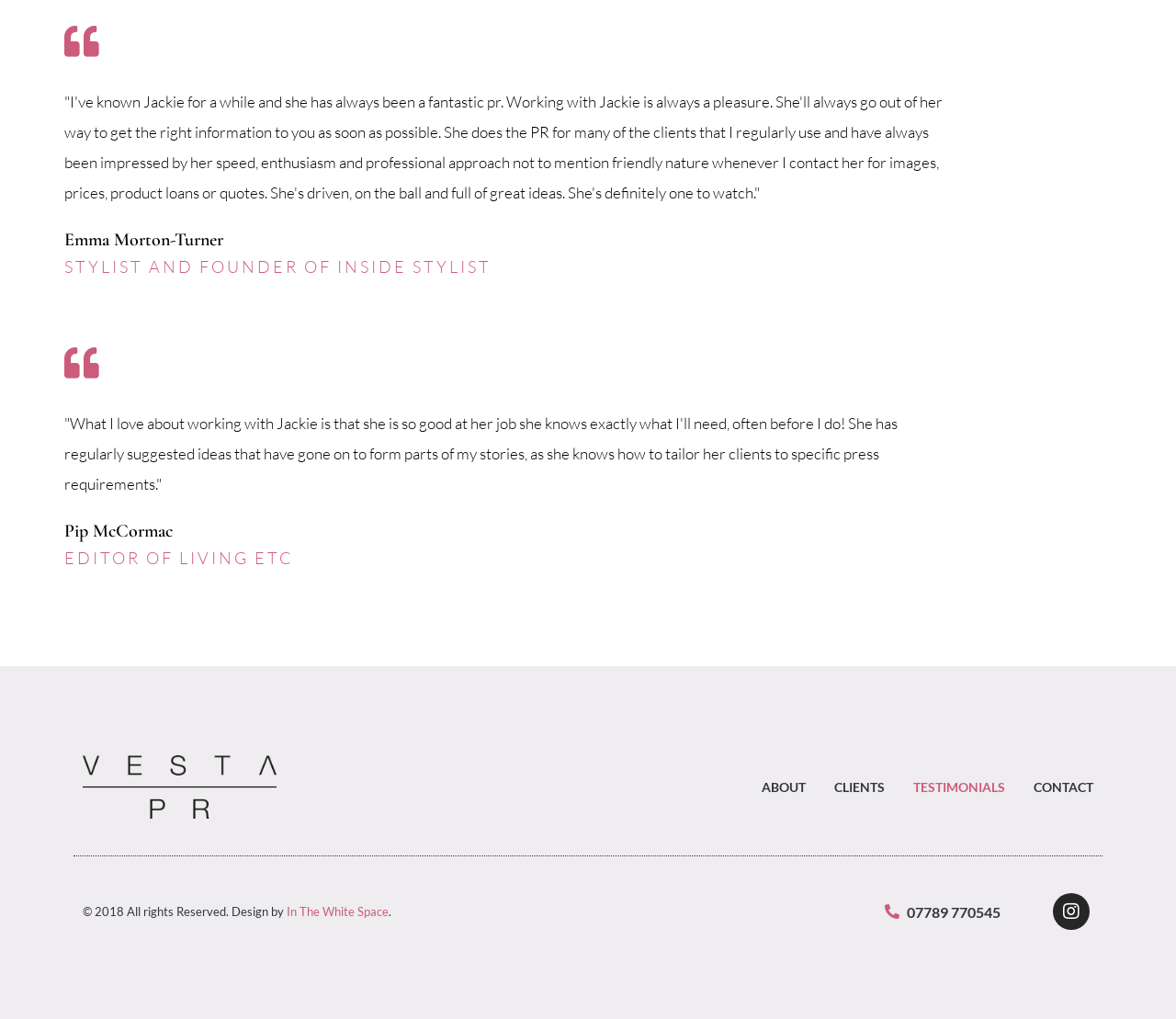Provide the bounding box coordinates of the HTML element this sentence describes: "In The White Space". The bounding box coordinates consist of four float numbers between 0 and 1, i.e., [left, top, right, bottom].

[0.244, 0.887, 0.33, 0.902]